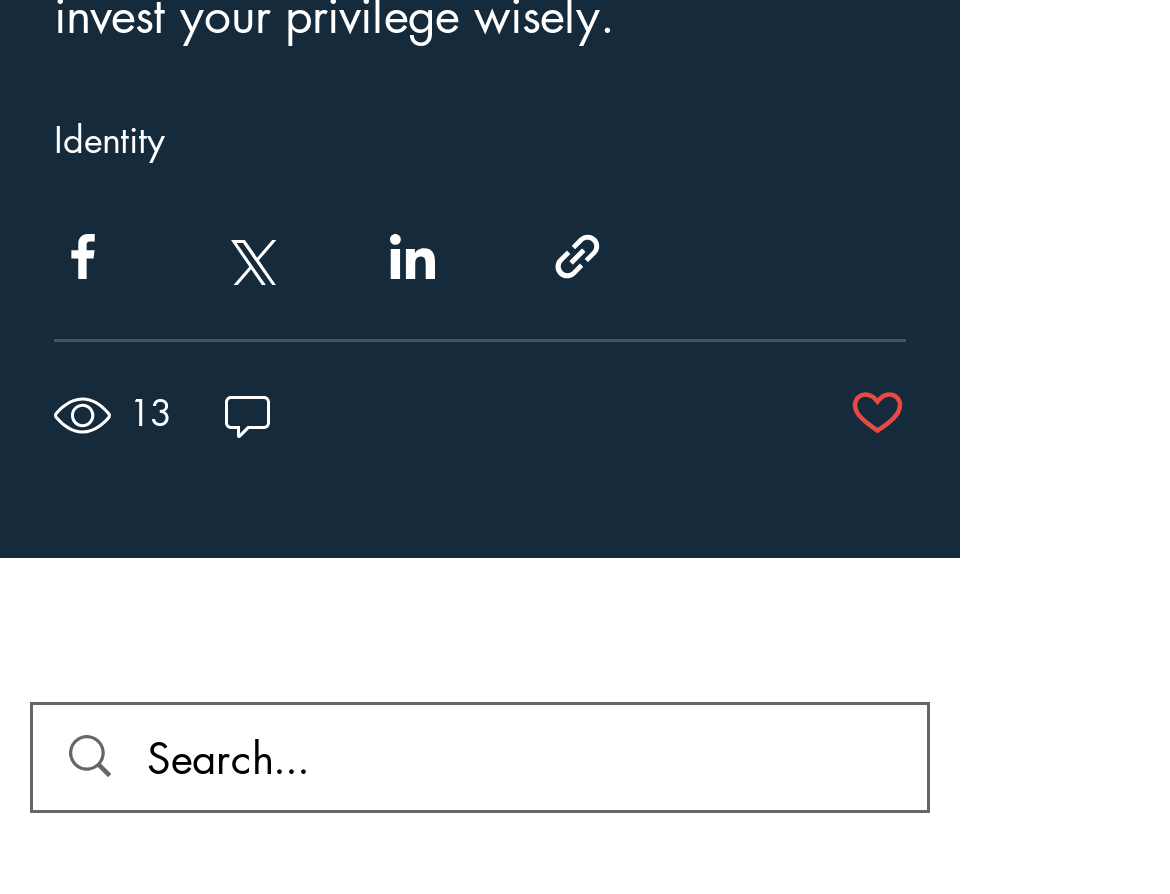Please specify the bounding box coordinates for the clickable region that will help you carry out the instruction: "View post details".

[0.046, 0.127, 0.141, 0.184]